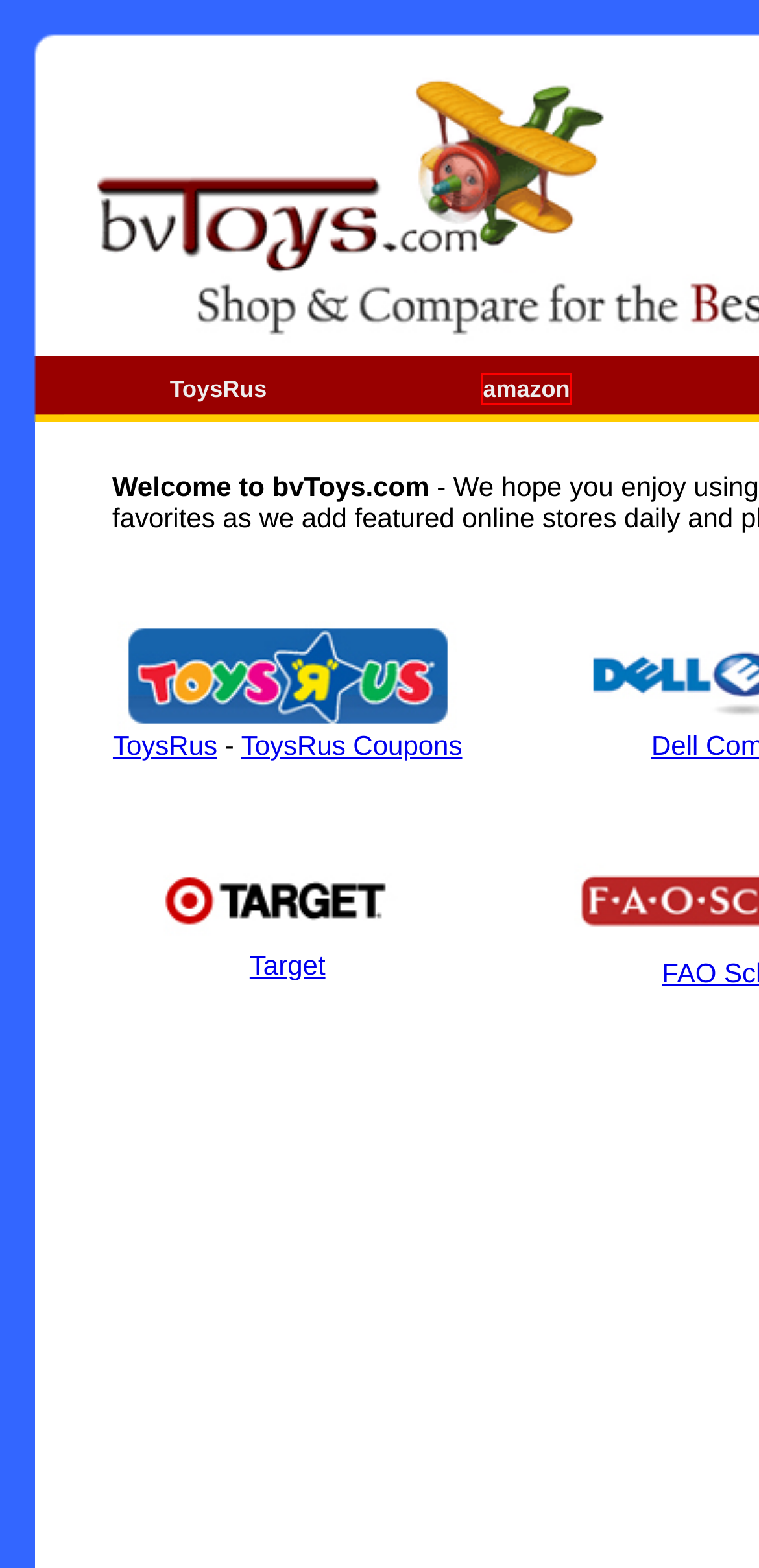You have a screenshot of a webpage, and a red bounding box highlights an element. Select the webpage description that best fits the new page after clicking the element within the bounding box. Options are:
A. PETSMART Special Offers - bvToys.com Featured Pet Toy Store
B. FAO Schwarz The Untimate Toy Store
C. Dell Computer Deals - Featured Computer Store at bvToys.com
D. Shop bvToys.com Featured Products
E. ToysRus
F. FAO Schwarz - bvToys.com Featured Toy Store
G. Babylon Village
H. OOPS!  The offer you're looking for has expired.

D